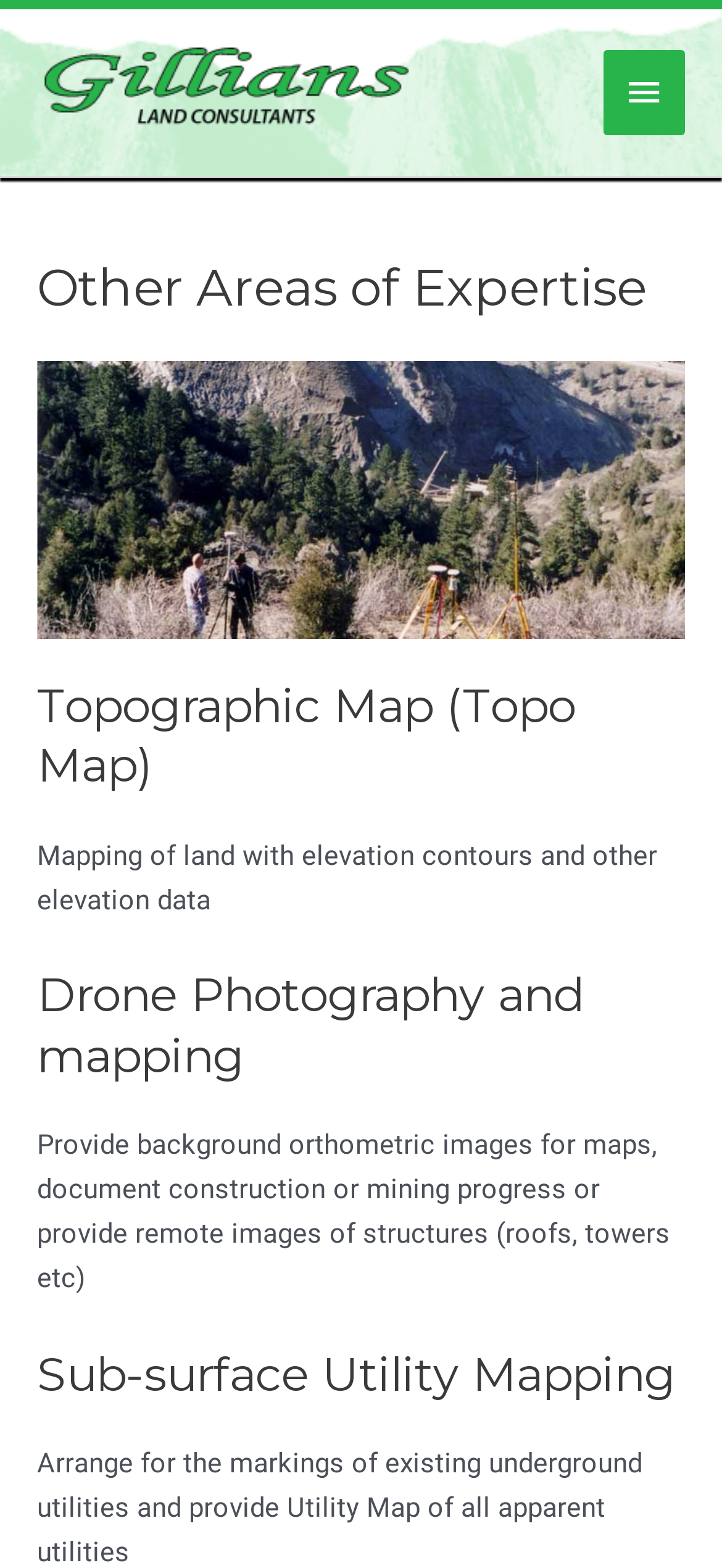Examine the screenshot and answer the question in as much detail as possible: Is the main menu expanded?

The main menu is not expanded because the button element with the text 'MAIN MENU' has an attribute 'expanded' set to 'False'.